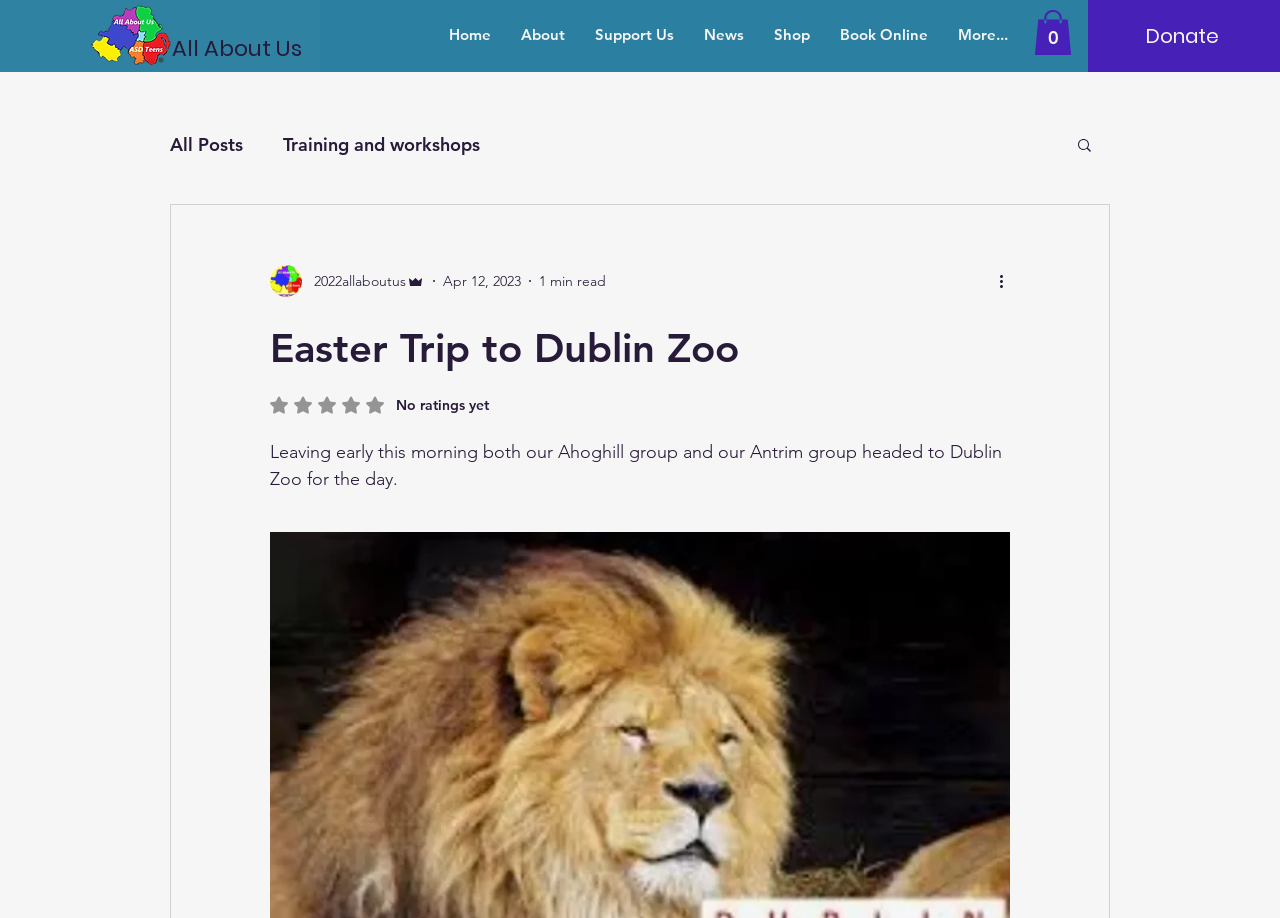How many items are in the cart?
Please respond to the question with as much detail as possible.

The cart button is located at the top right corner of the webpage, and it has a text 'Cart with 0 items', indicating that there are no items in the cart.